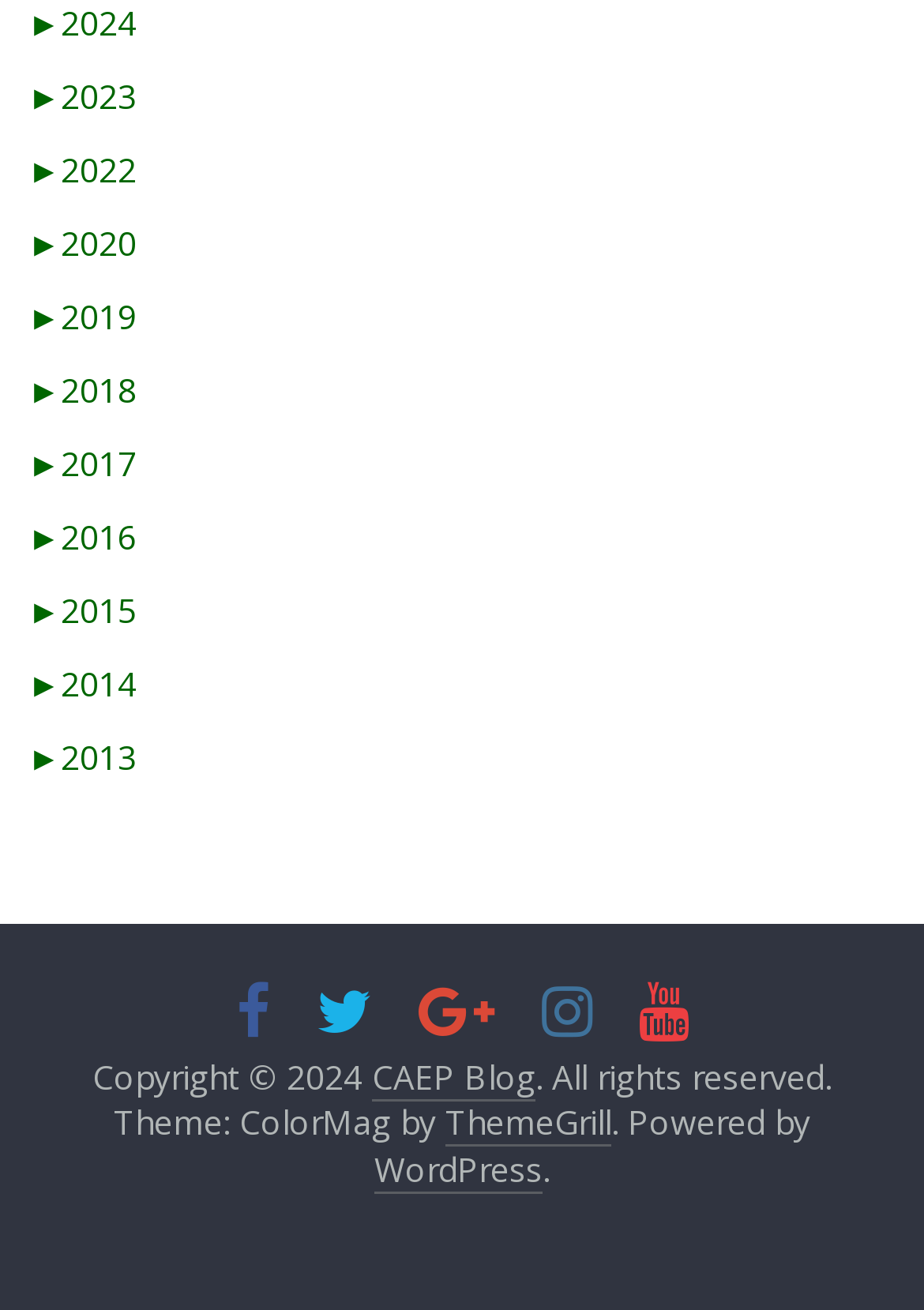What is the platform used to power the website?
Can you provide an in-depth and detailed response to the question?

I found the link 'WordPress' at the bottom of the webpage, which suggests that it is the platform used to power the website.